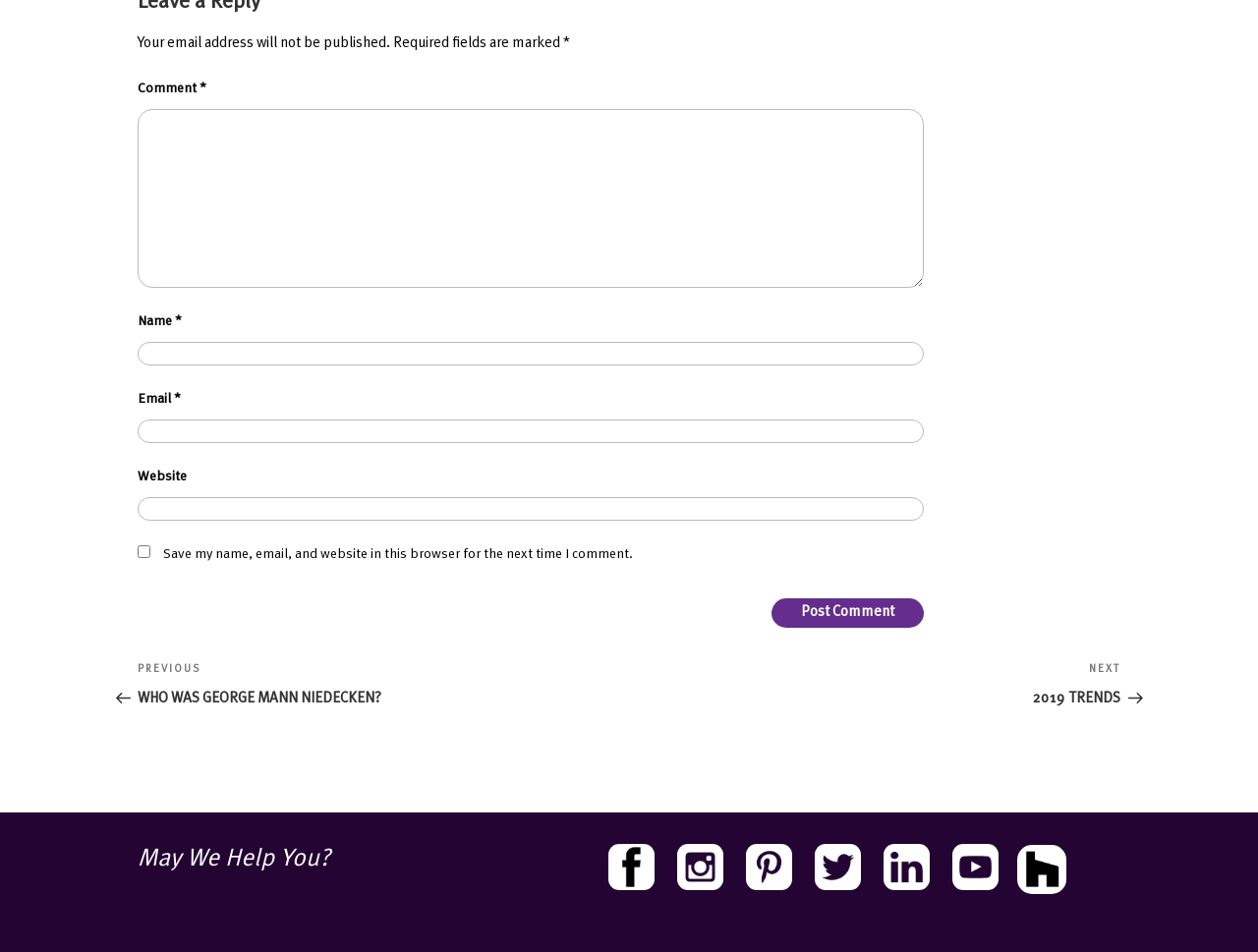Please identify the coordinates of the bounding box for the clickable region that will accomplish this instruction: "Enter a comment".

[0.109, 0.115, 0.734, 0.303]